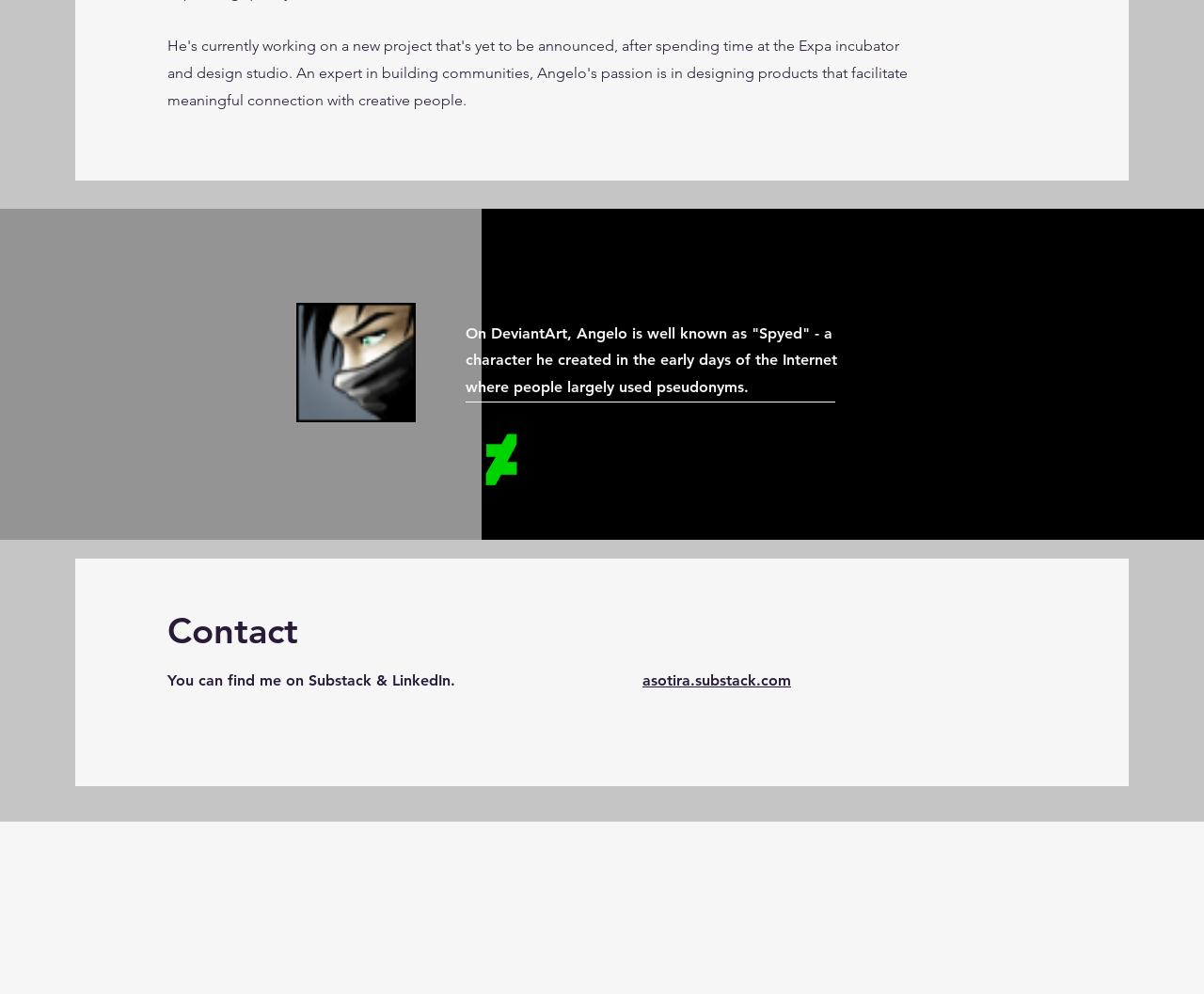Find the UI element described as: "aria-label="RSS"" and predict its bounding box coordinates. Ensure the coordinates are four float numbers between 0 and 1, [left, top, right, bottom].

[0.616, 0.879, 0.665, 0.938]